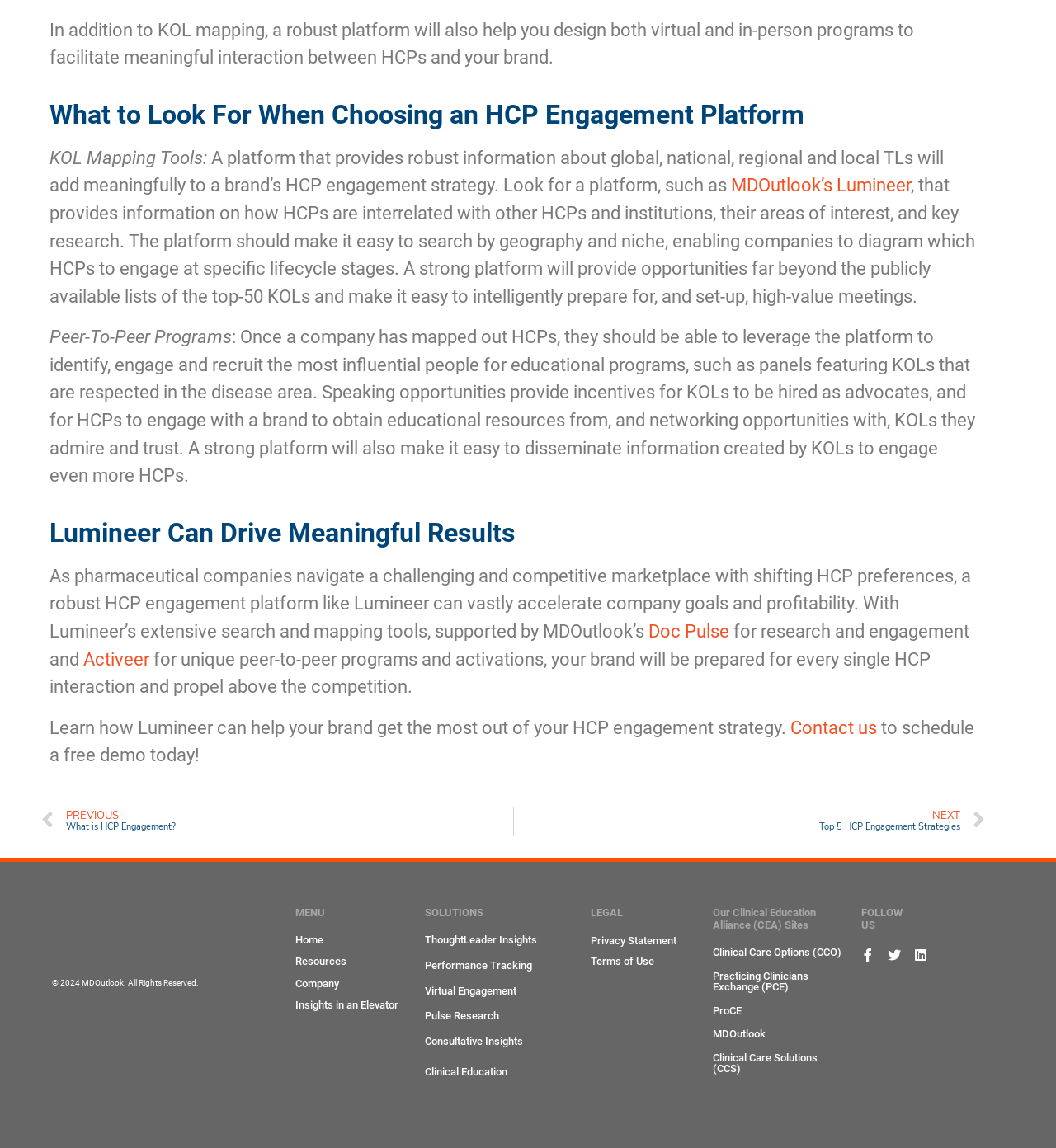Can you look at the image and give a comprehensive answer to the question:
What is Doc Pulse?

Doc Pulse is mentioned as one of the tools supported by MDOutlook, along with Lumineer. It appears to be a research and engagement tool that can be used in conjunction with Lumineer to accelerate company goals and profitability.